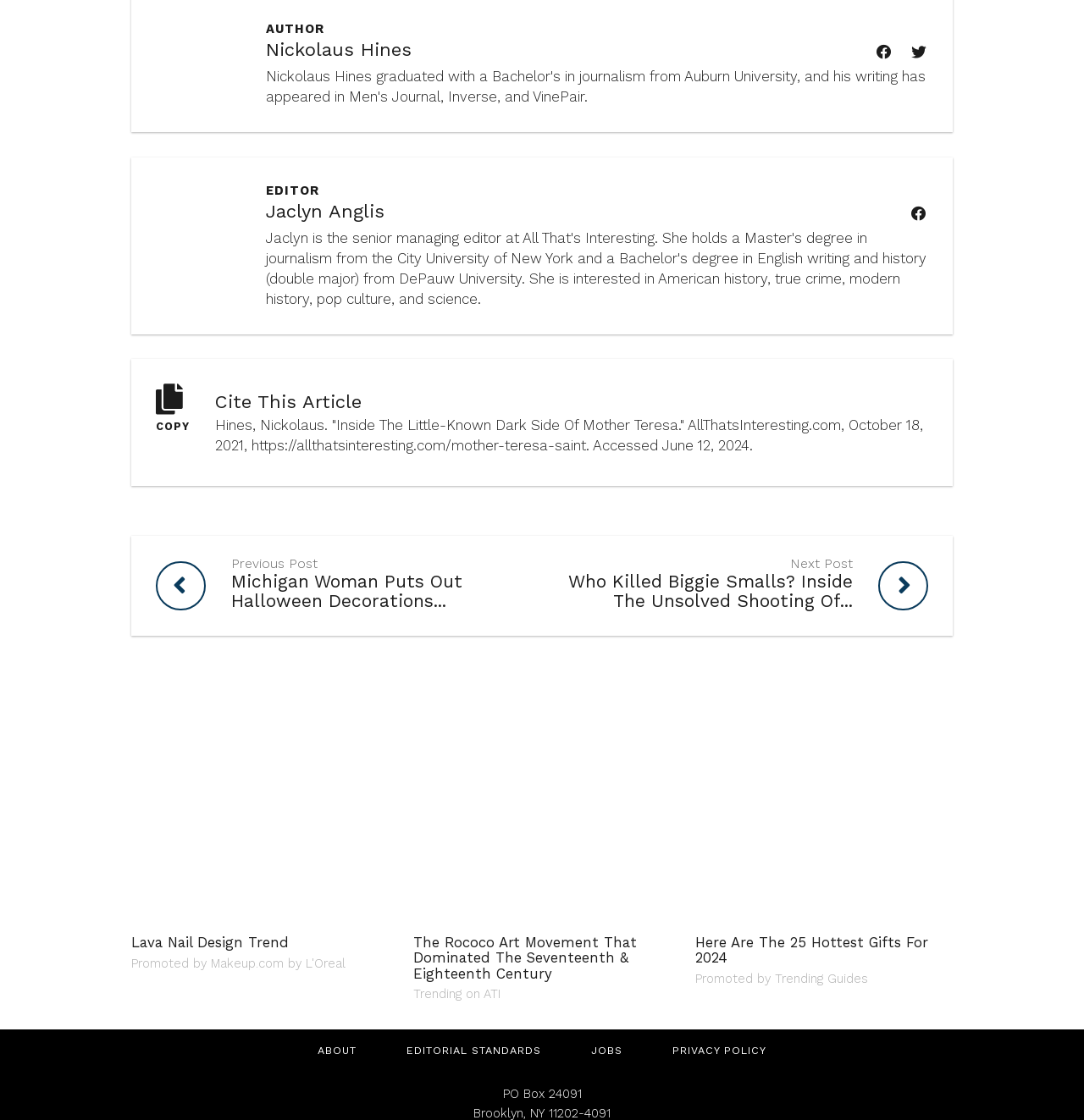What is the author of the article?
Refer to the image and give a detailed response to the question.

I found the author's name by looking at the top section of the webpage, where it says 'AUTHOR' and then lists 'Nickolaus Hines' as the author.